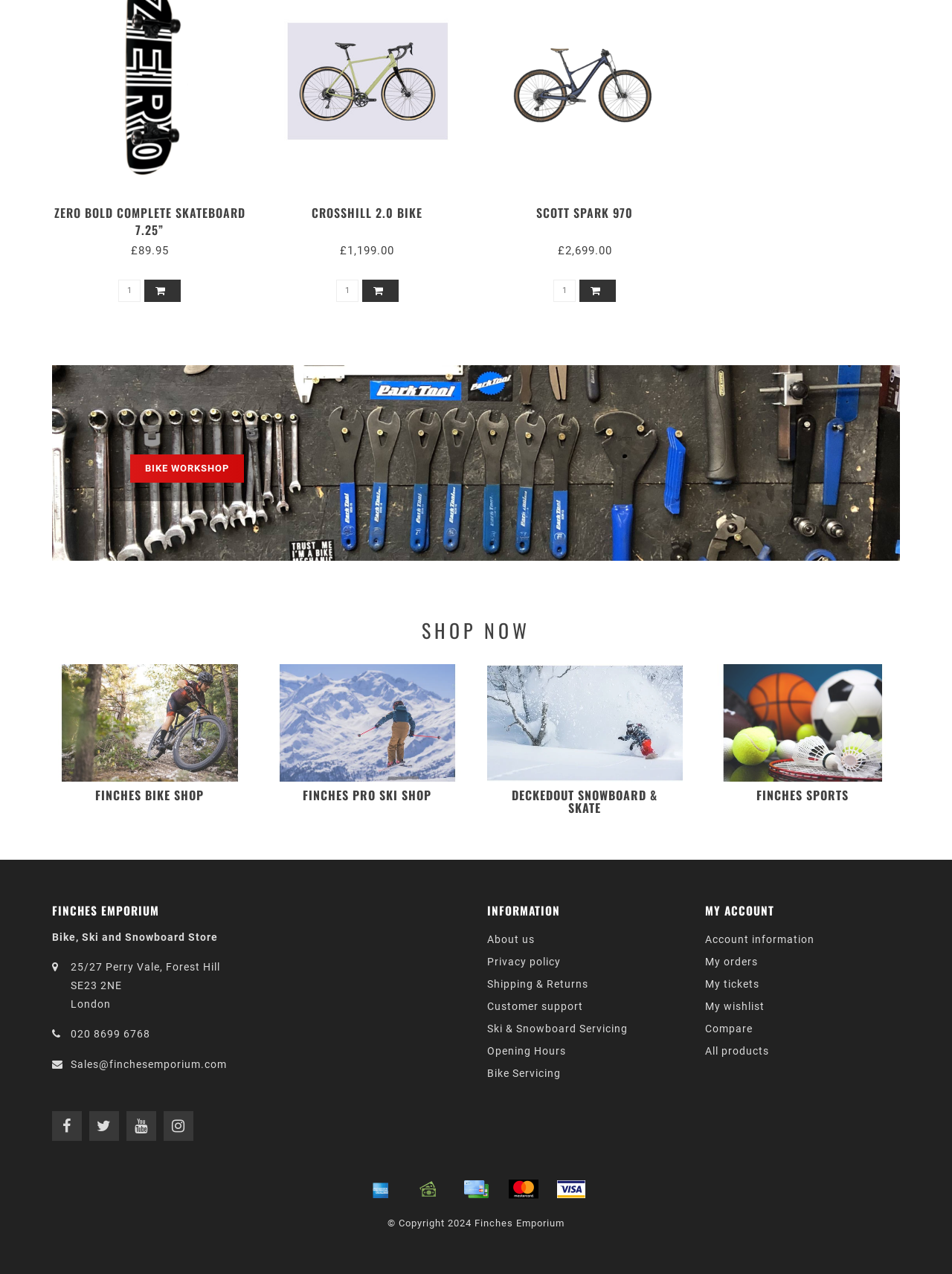Please find the bounding box for the following UI element description. Provide the coordinates in (top-left x, top-left y, bottom-right x, bottom-right y) format, with values between 0 and 1: Crosshill 2.0 Bike

[0.328, 0.16, 0.444, 0.174]